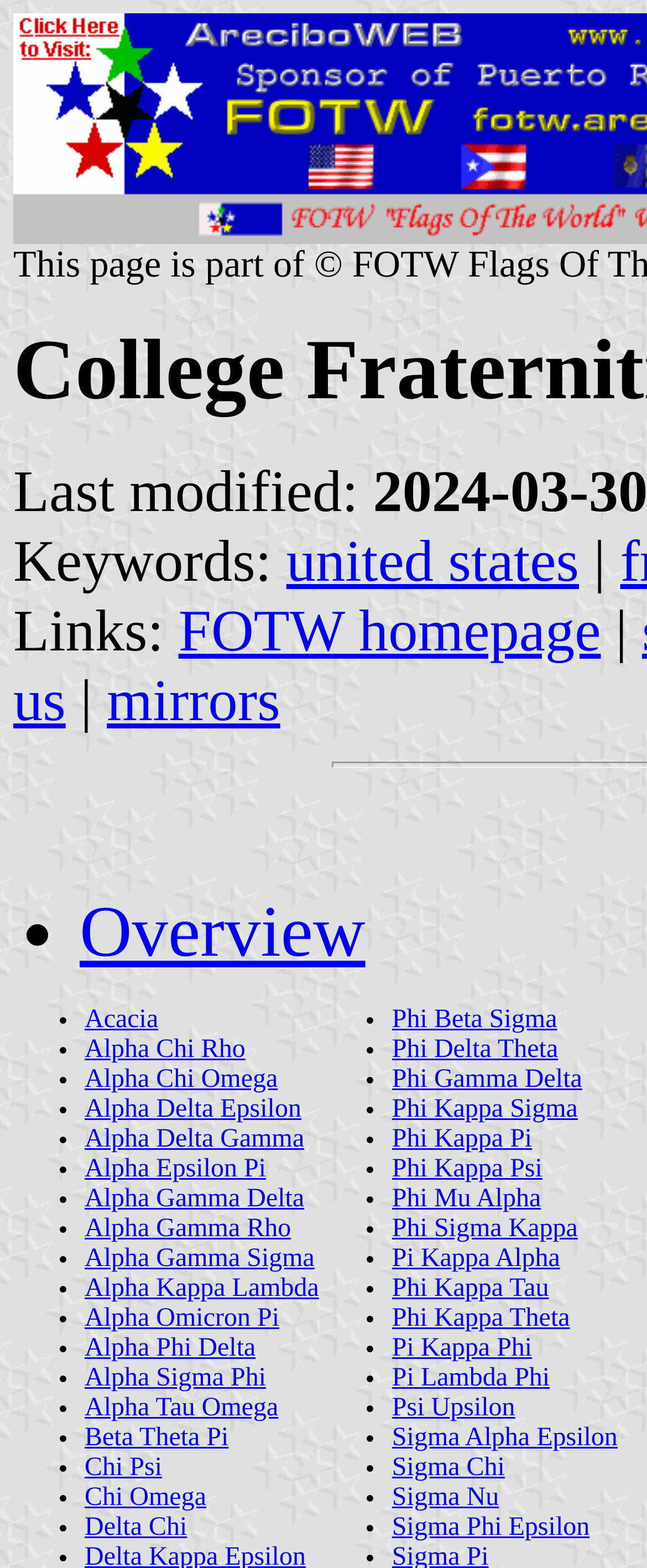Find the bounding box coordinates of the element's region that should be clicked in order to follow the given instruction: "Click on the link to FOTW homepage". The coordinates should consist of four float numbers between 0 and 1, i.e., [left, top, right, bottom].

[0.276, 0.381, 0.929, 0.423]